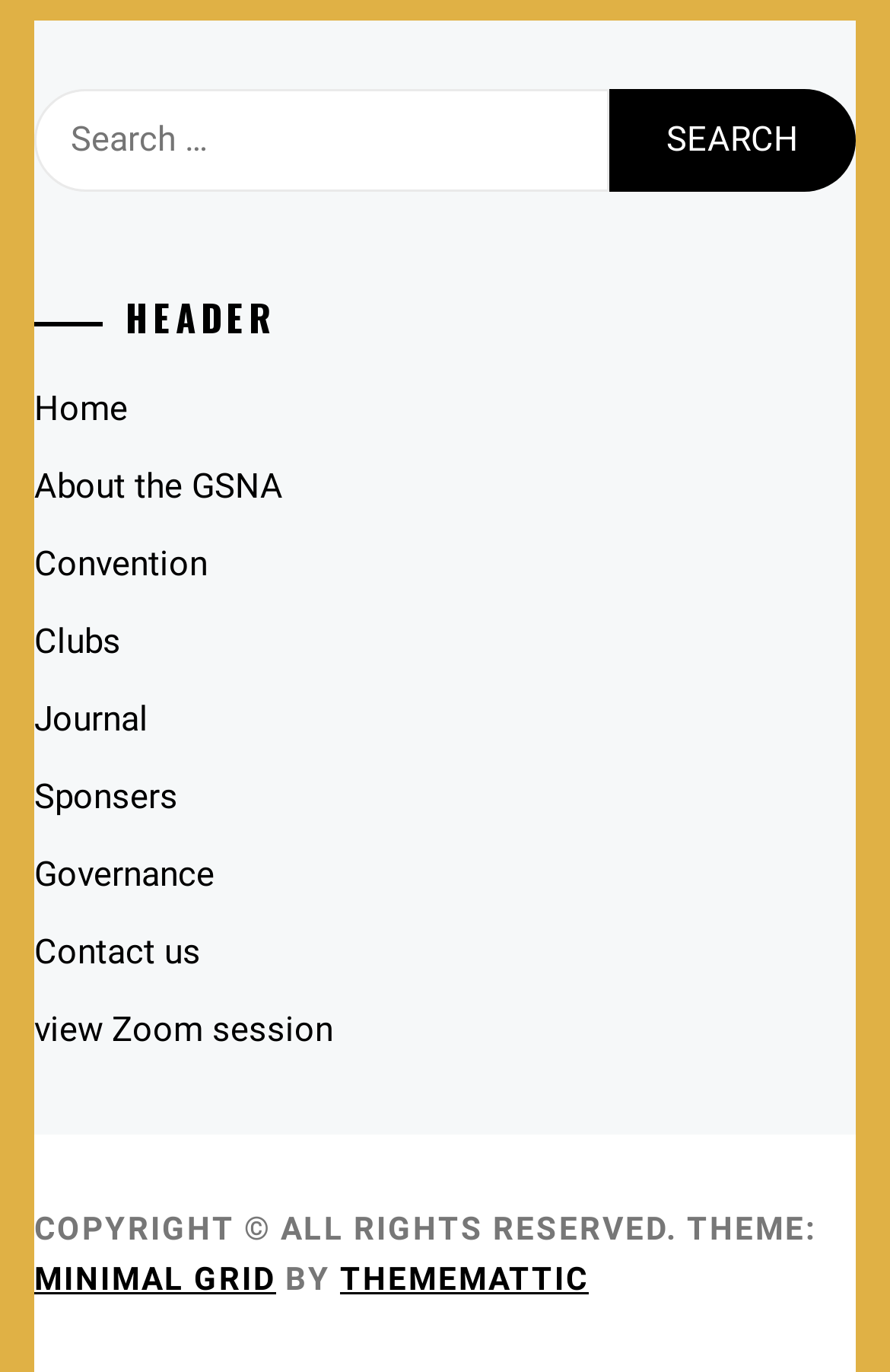What is the theme of the webpage?
Using the visual information, answer the question in a single word or phrase.

MINIMAL GRID